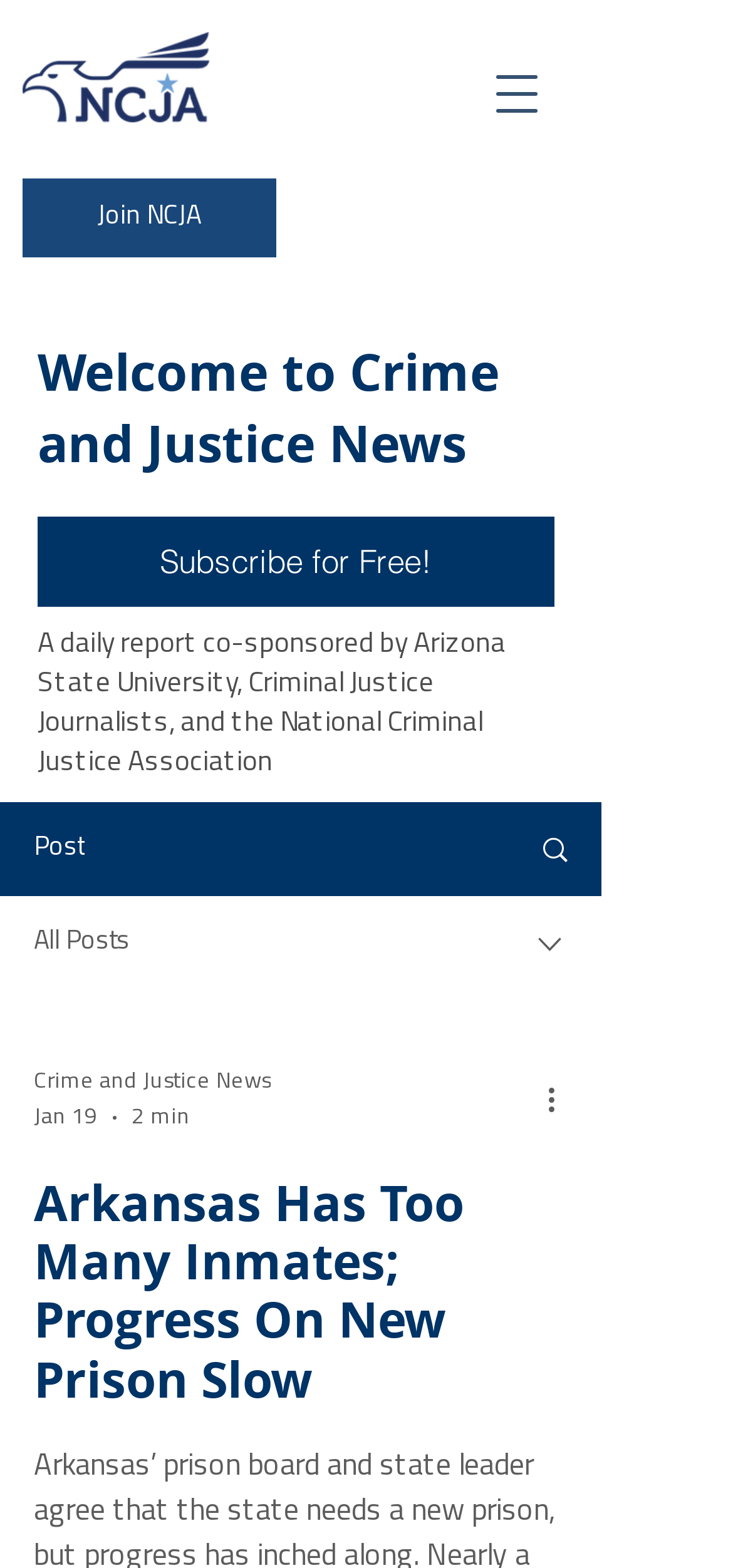Identify the bounding box of the UI element described as follows: "Join NCJA". Provide the coordinates as four float numbers in the range of 0 to 1 [left, top, right, bottom].

[0.031, 0.114, 0.377, 0.164]